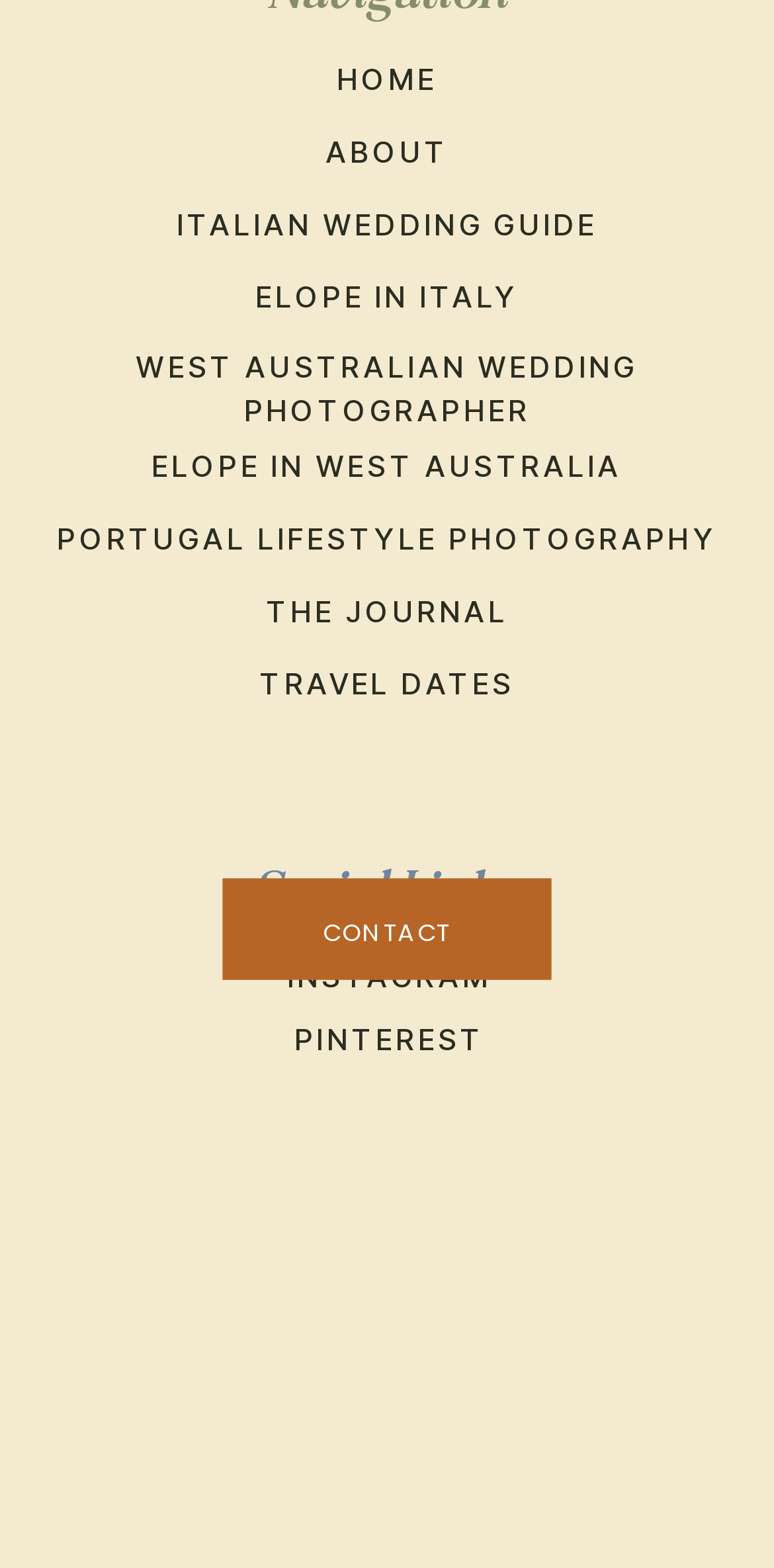Determine the bounding box coordinates of the element's region needed to click to follow the instruction: "learn about italian wedding guide". Provide these coordinates as four float numbers between 0 and 1, formatted as [left, top, right, bottom].

[0.038, 0.128, 0.962, 0.159]